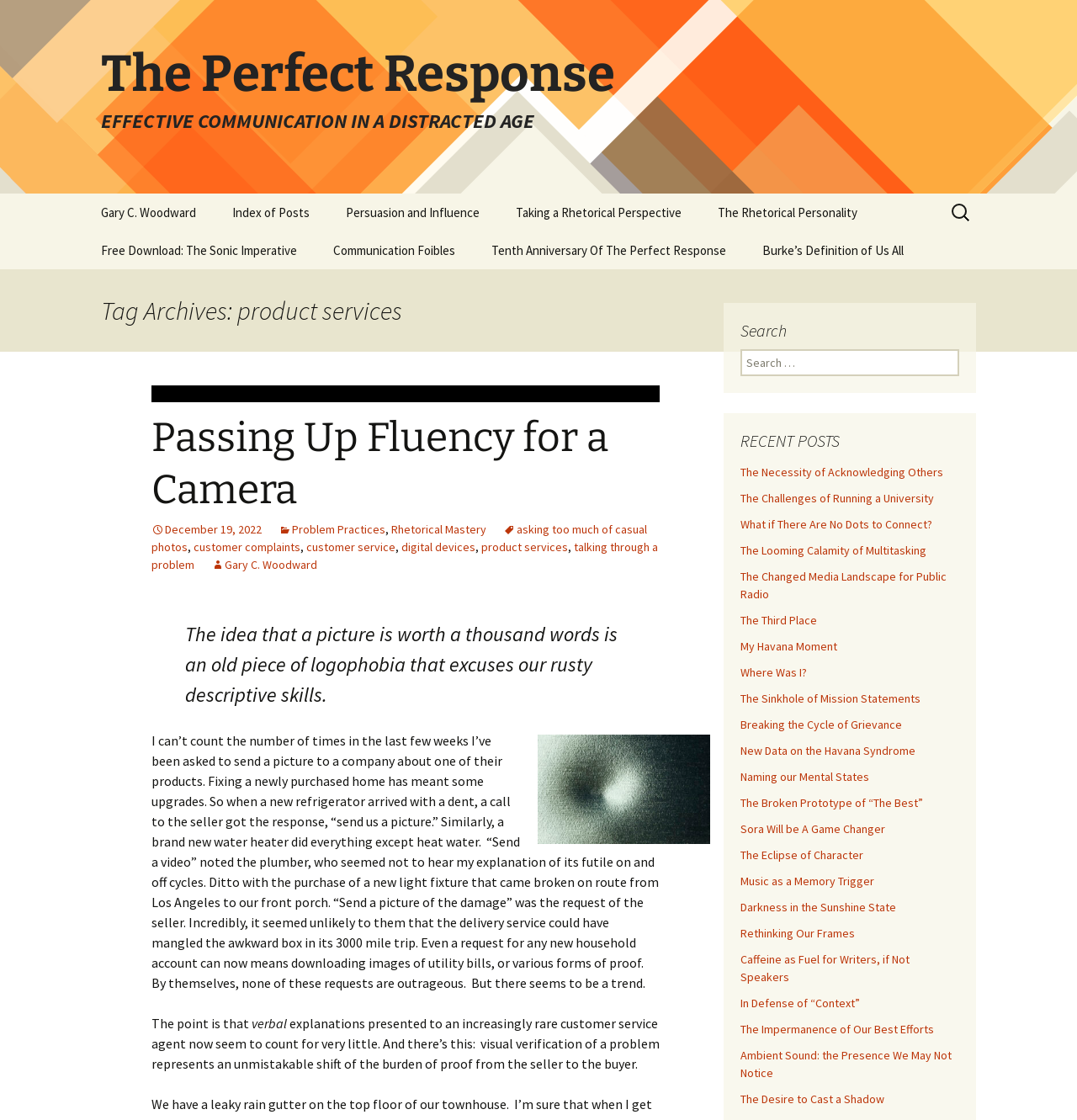Find the bounding box coordinates of the clickable area required to complete the following action: "Search for a keyword".

[0.88, 0.174, 0.906, 0.206]